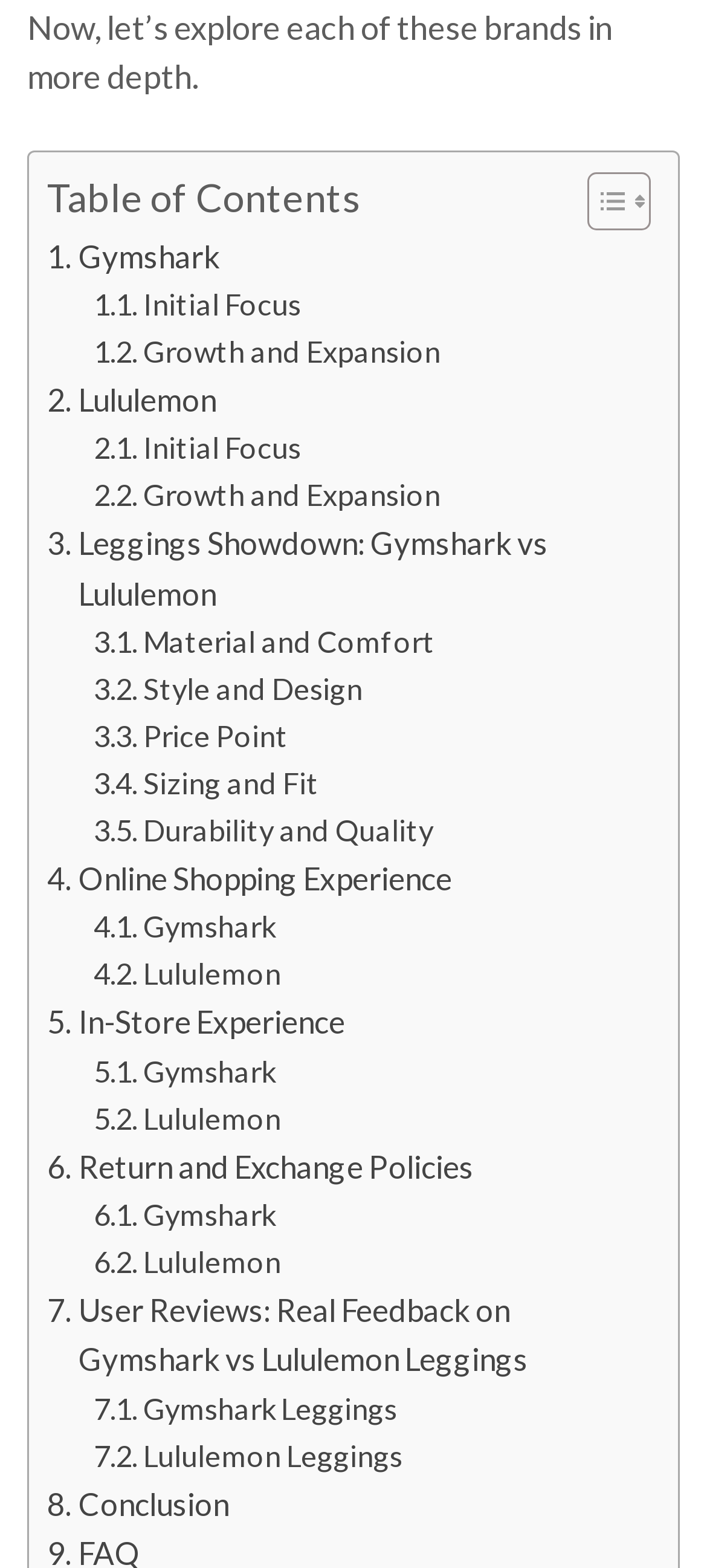Please determine the bounding box coordinates, formatted as (top-left x, top-left y, bottom-right x, bottom-right y), with all values as floating point numbers between 0 and 1. Identify the bounding box of the region described as: Leggings Showdown: Gymshark vs Lululemon

[0.067, 0.331, 0.908, 0.394]